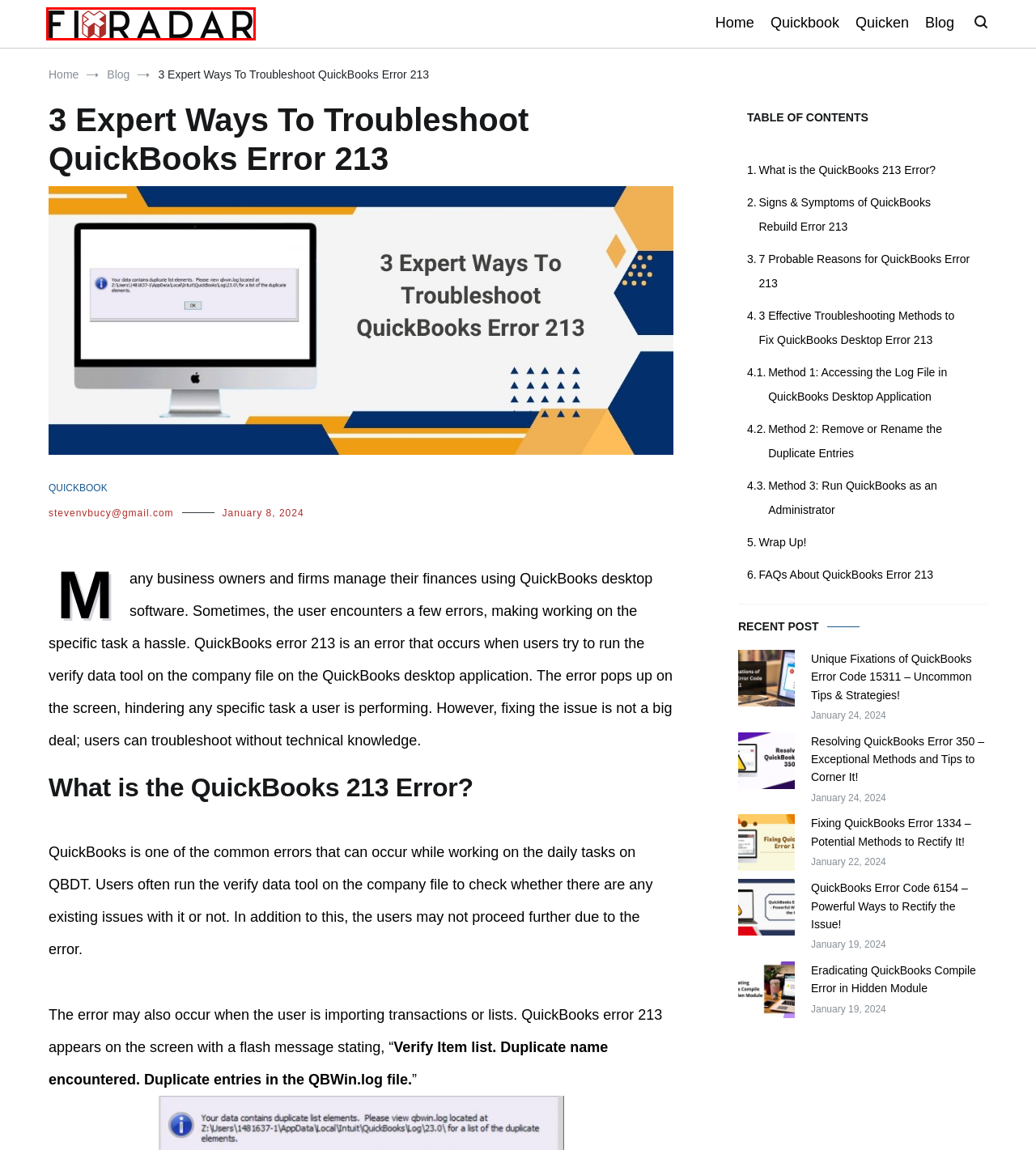You have a screenshot showing a webpage with a red bounding box around a UI element. Choose the webpage description that best matches the new page after clicking the highlighted element. Here are the options:
A. Quicken Archives - Fixradar
B. Resolving QuickBooks Error 350 - Exceptional Methods and Tips to Corner It!
C. Fixing QuickBooks Error 1334 - Potential Methods to Rectify It!
D. stevenvbucy@gmail.com, Author at Fixradar
E. QUICKBOOK Archives - Fixradar
F. Unique Fixations of QuickBooks Error Code 15311 - Uncommon Tips & Strategies!
G. Integrative and Comprehensive Automated Business Accounting Analysis
H. Eradicating QuickBooks Compile Error in Hidden Module - Instant Fixes!

G